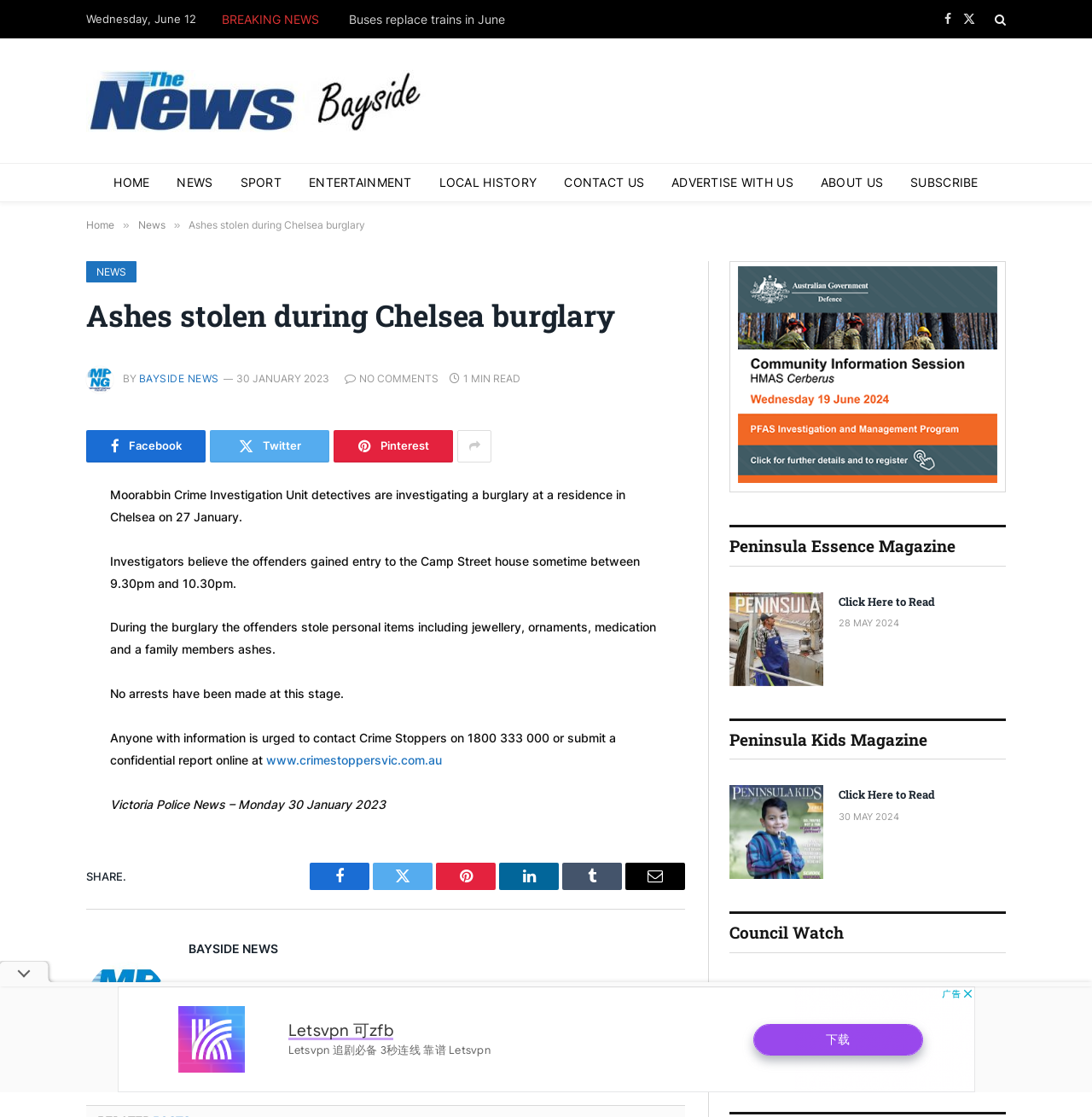Given the description title="Bayside News", predict the bounding box coordinates of the UI element. Ensure the coordinates are in the format (top-left x, top-left y, bottom-right x, bottom-right y) and all values are between 0 and 1.

[0.079, 0.055, 0.391, 0.126]